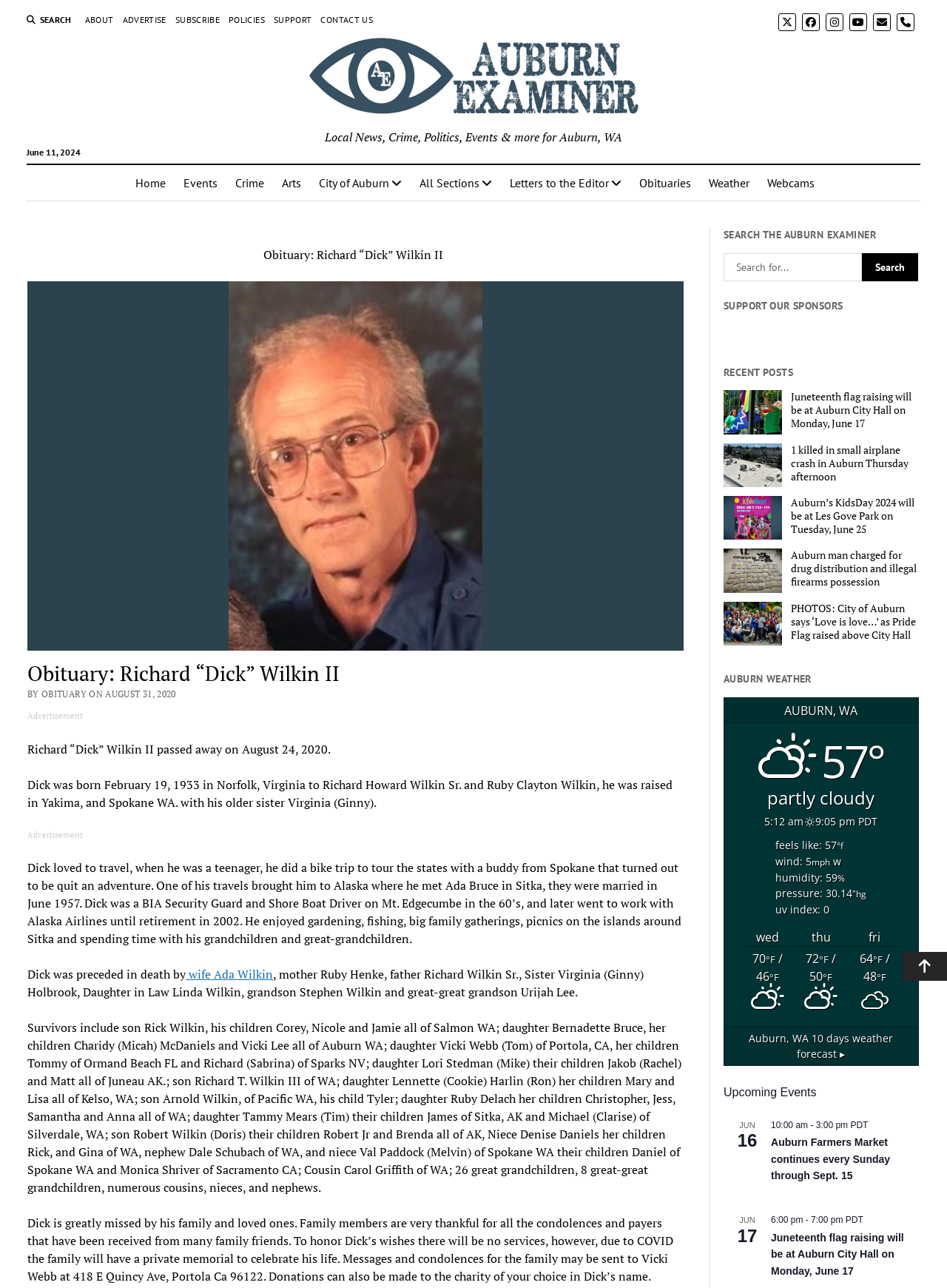Given the element description, predict the bounding box coordinates in the format (top-left x, top-left y, bottom-right x, bottom-right y), using floating point numbers between 0 and 1: Support

[0.289, 0.01, 0.329, 0.021]